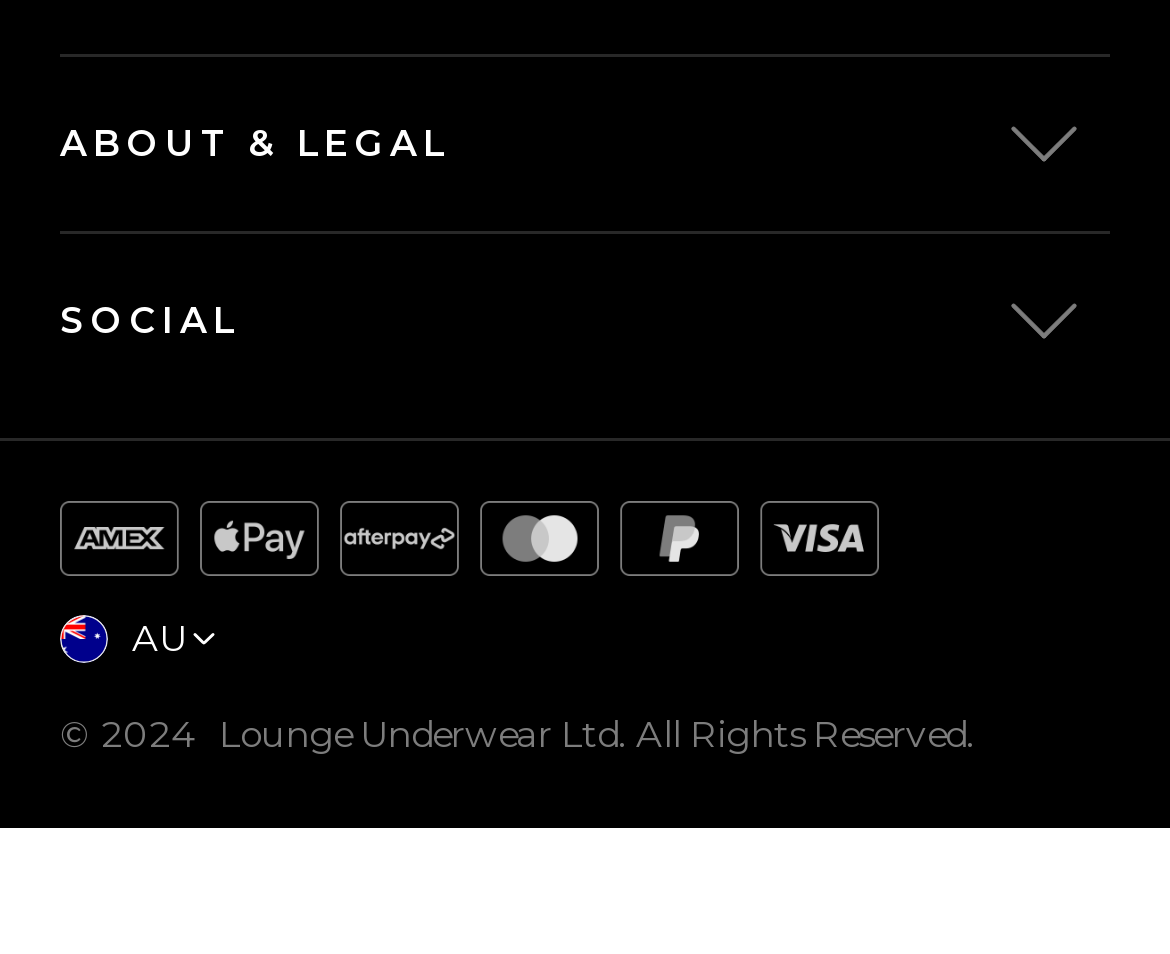Determine the bounding box coordinates for the clickable element to execute this instruction: "Follow on Facebook". Provide the coordinates as four float numbers between 0 and 1, i.e., [left, top, right, bottom].

[0.051, 0.435, 0.272, 0.504]